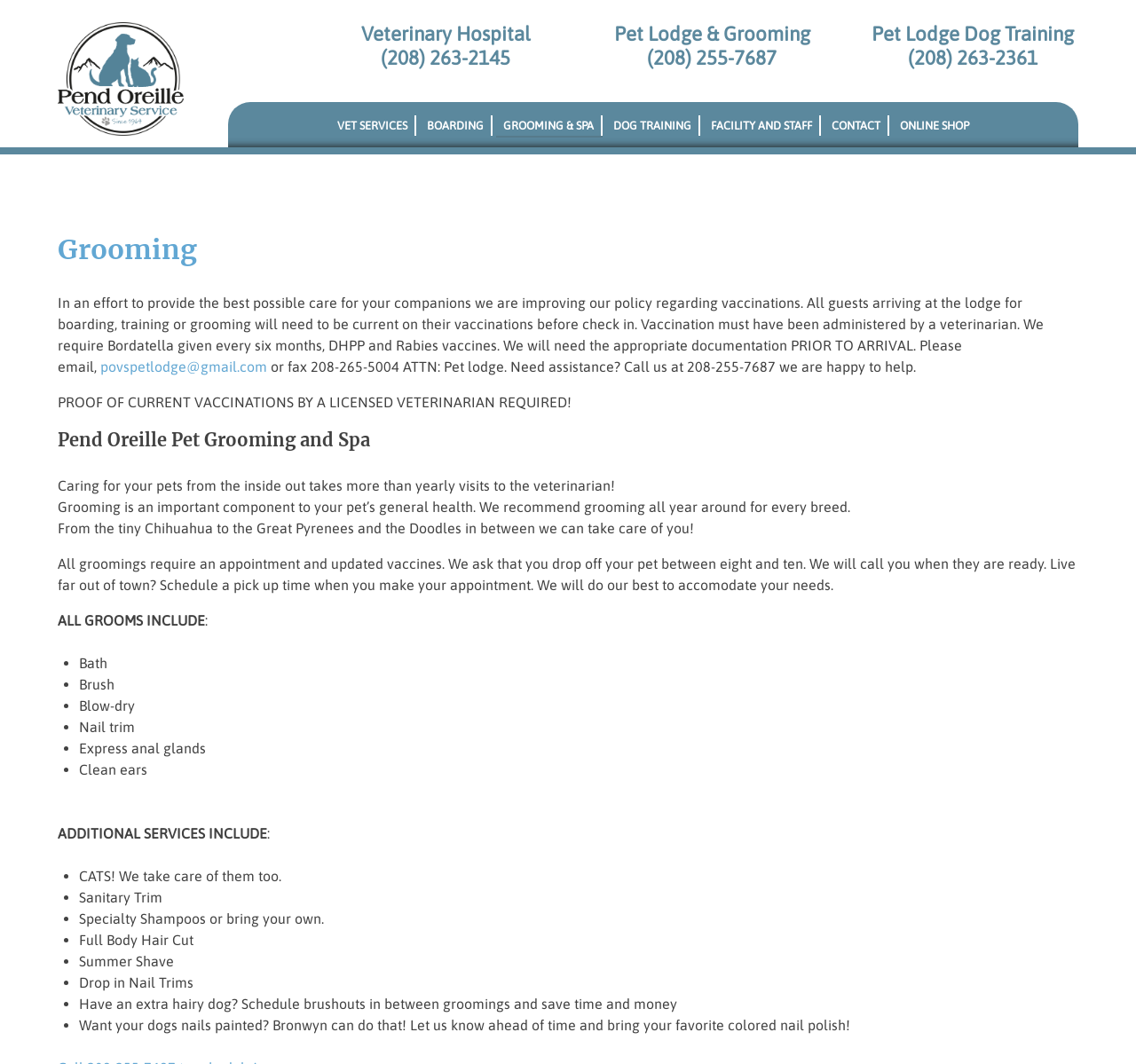Based on the provided description, "Boarding", find the bounding box of the corresponding UI element in the screenshot.

[0.37, 0.096, 0.434, 0.138]